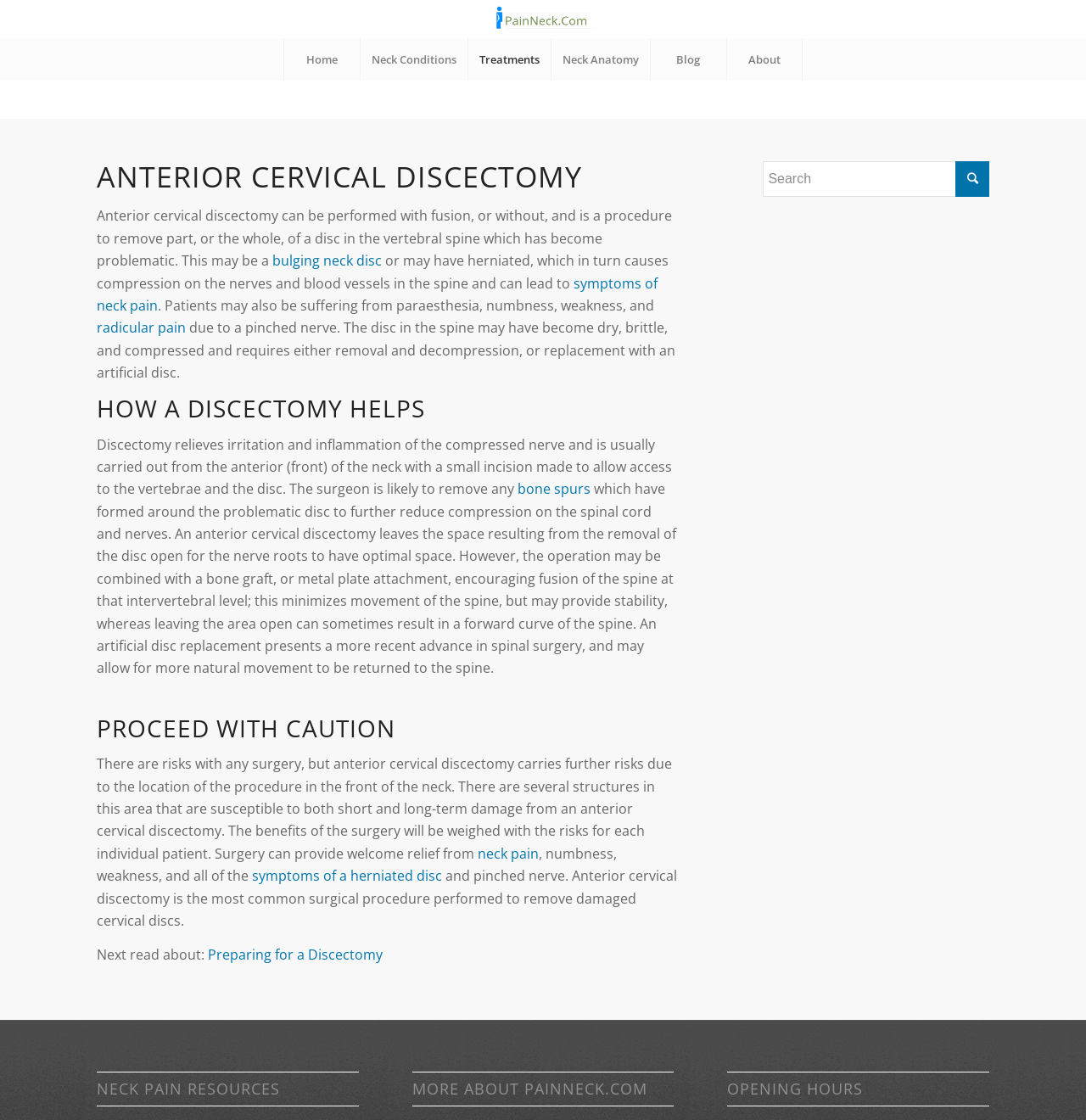Please locate the bounding box coordinates for the element that should be clicked to achieve the following instruction: "Click on the 'Pain Neck' link". Ensure the coordinates are given as four float numbers between 0 and 1, i.e., [left, top, right, bottom].

[0.453, 0.0, 0.547, 0.034]